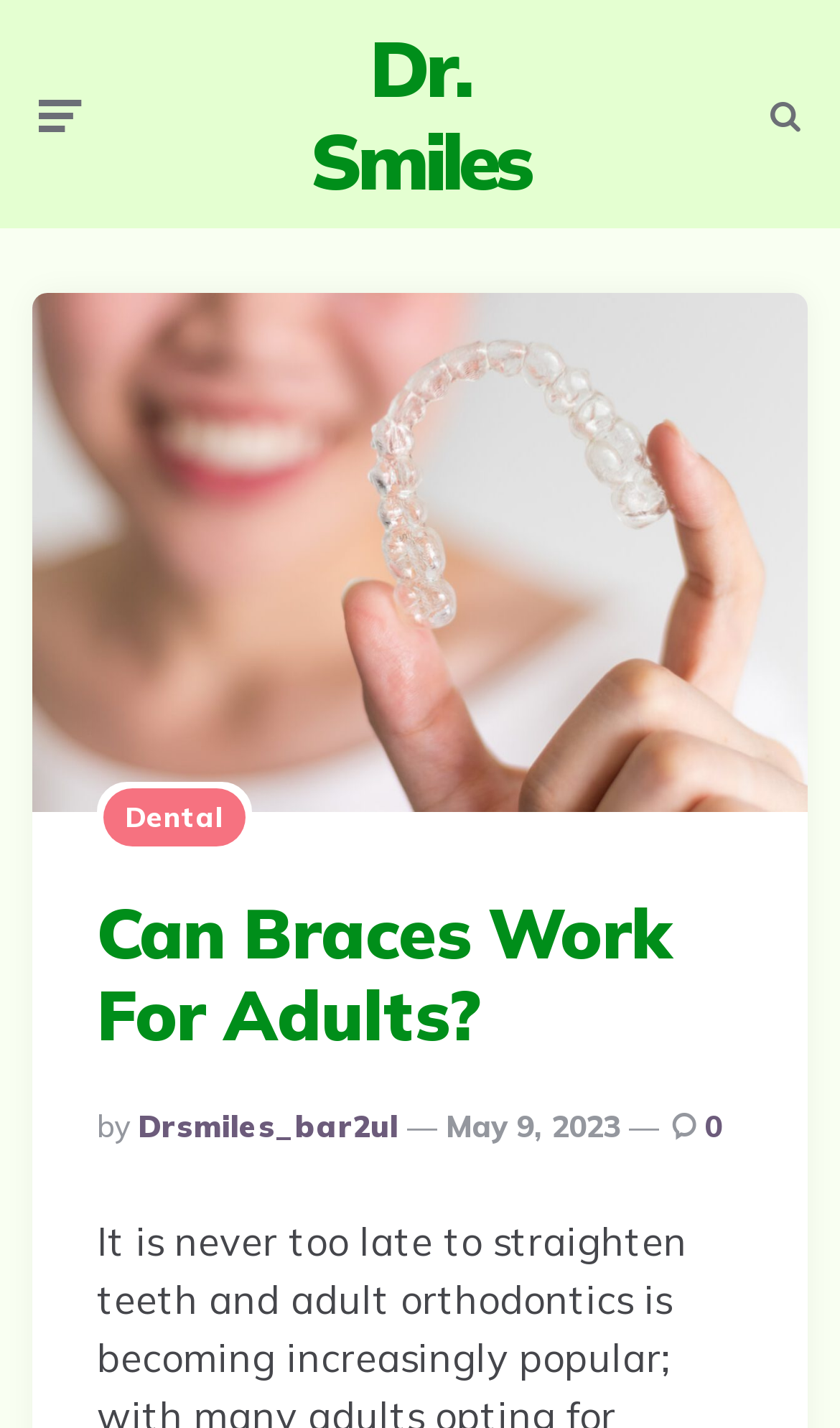What is the title or heading displayed on the webpage?

Can Braces Work For Adults?